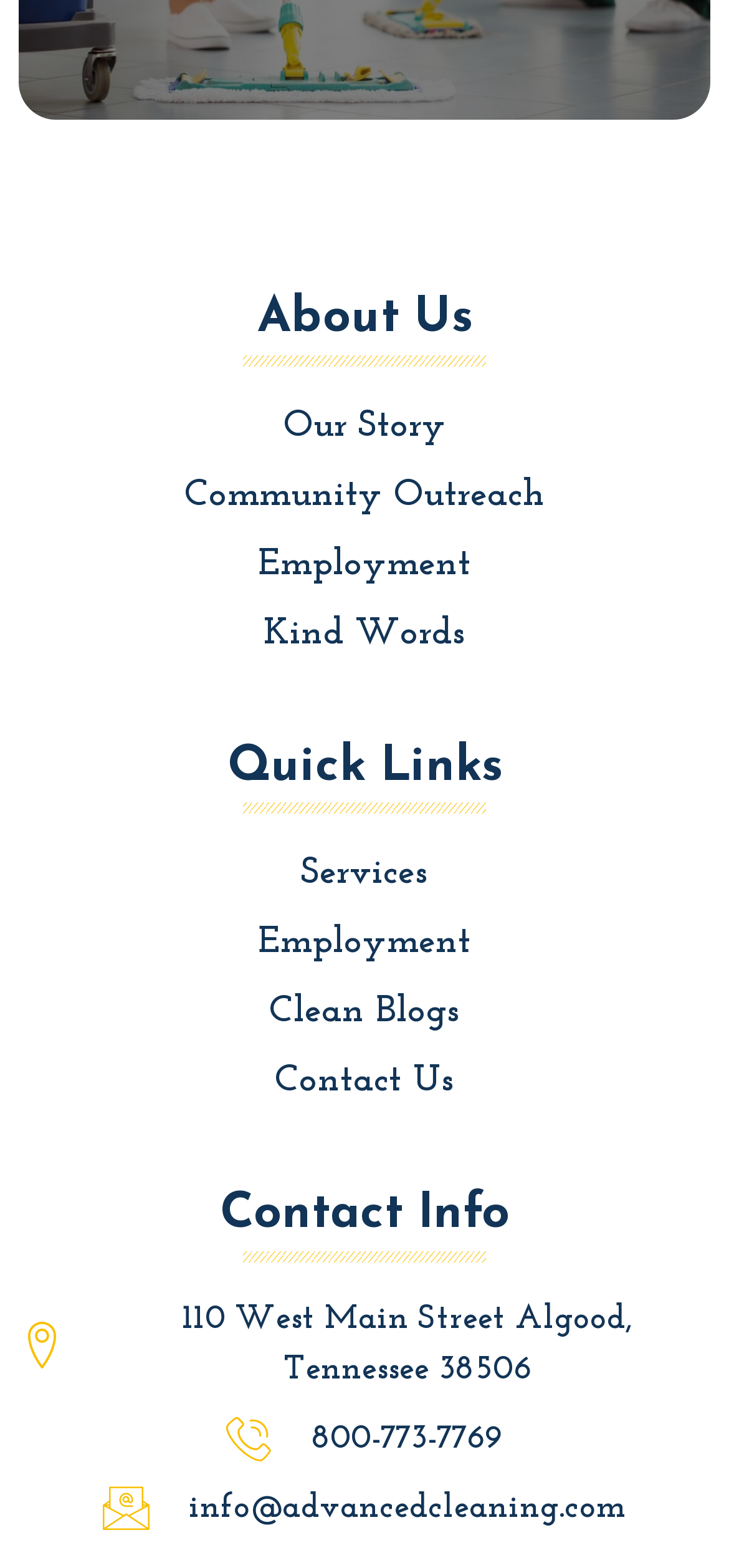Determine the bounding box coordinates of the region that needs to be clicked to achieve the task: "Send an email to the company".

[0.026, 0.946, 0.974, 0.978]